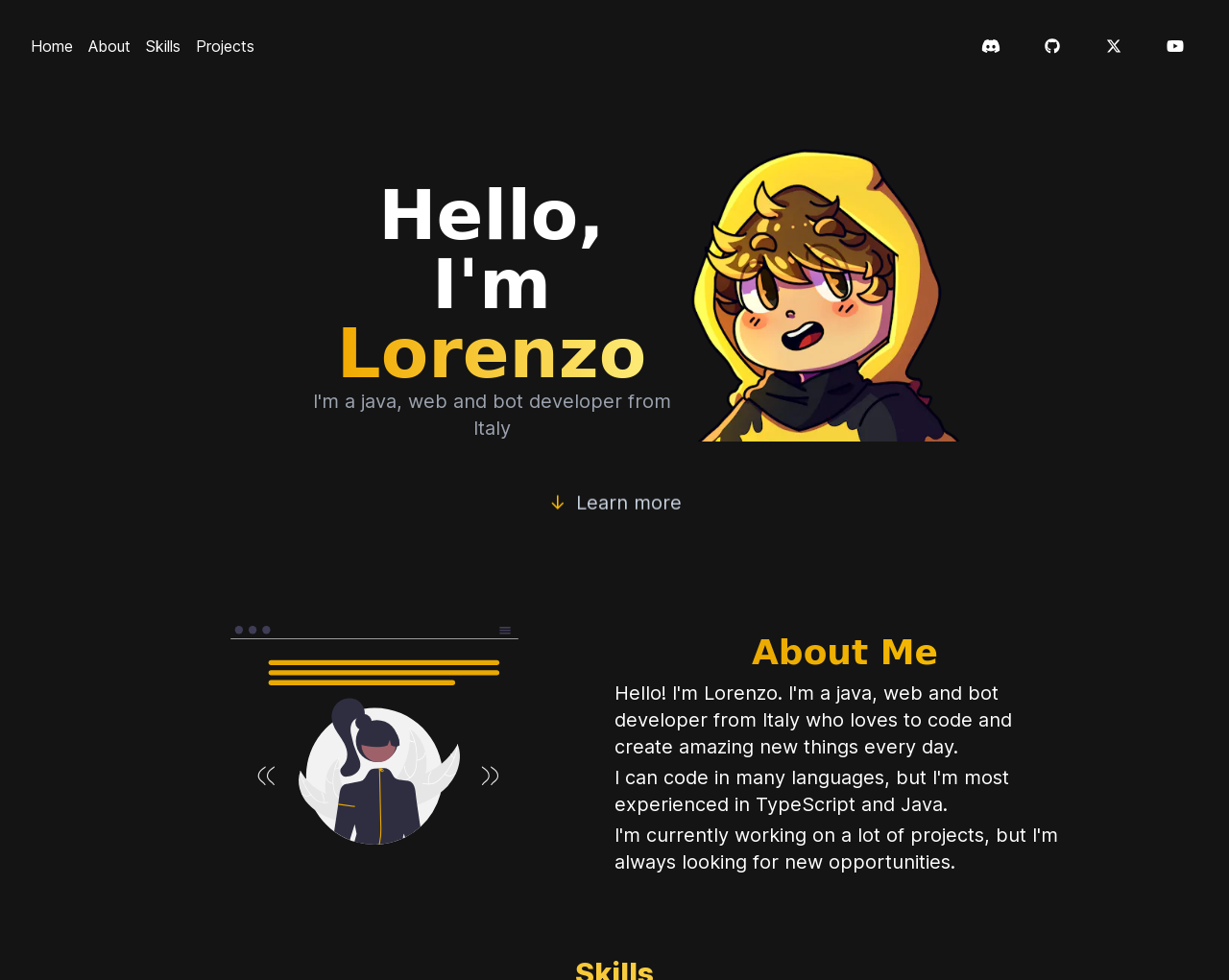What is the name of the person on the webpage?
Using the image as a reference, give an elaborate response to the question.

The answer can be found by looking at the heading 'Hello, I'm Lorenzo' which is located at [0.25, 0.184, 0.55, 0.396]. This heading is likely to be the introduction of the person who owns the webpage.